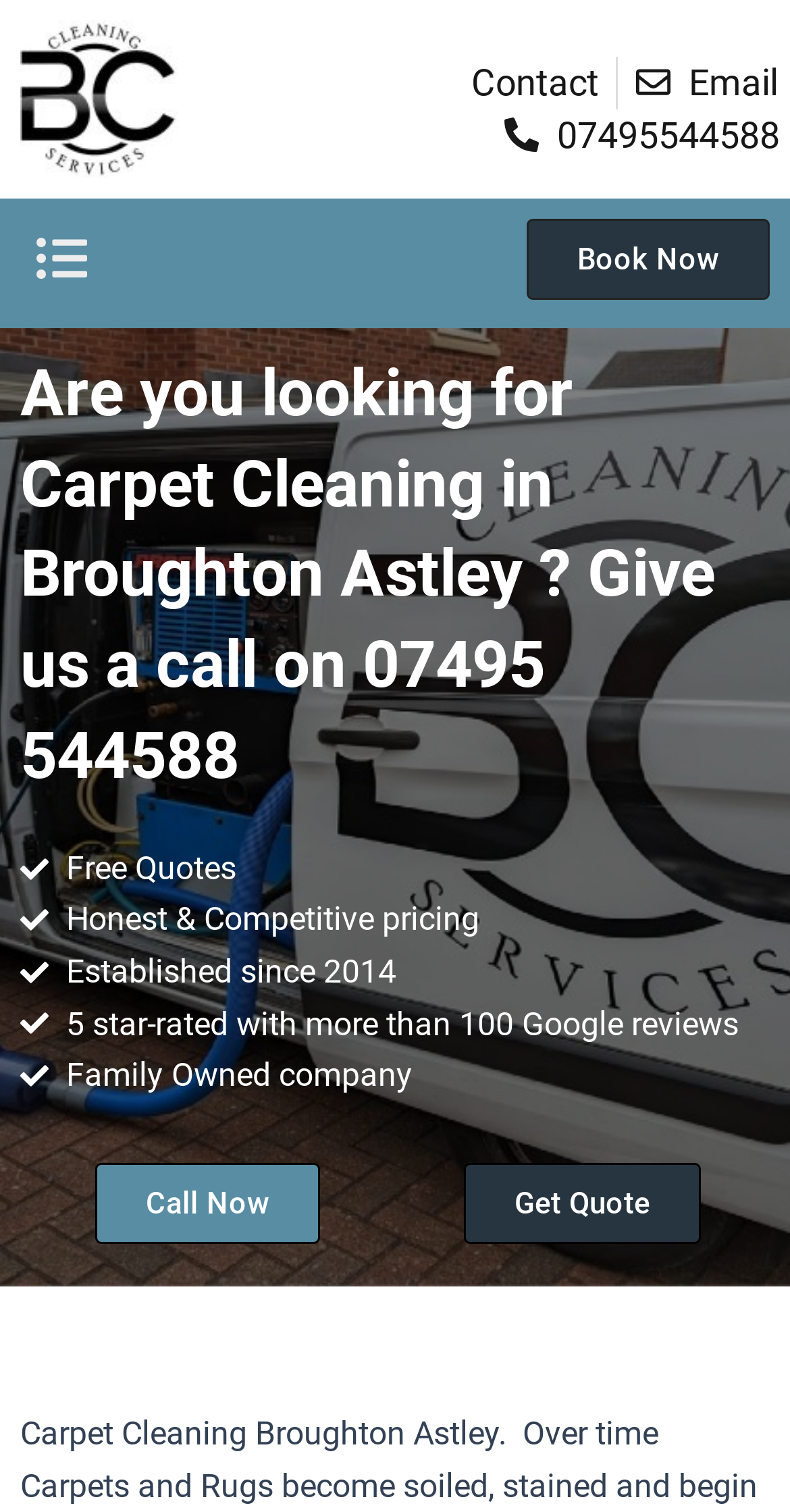What is the type of company that provides carpet cleaning services?
Respond to the question with a single word or phrase according to the image.

Family Owned